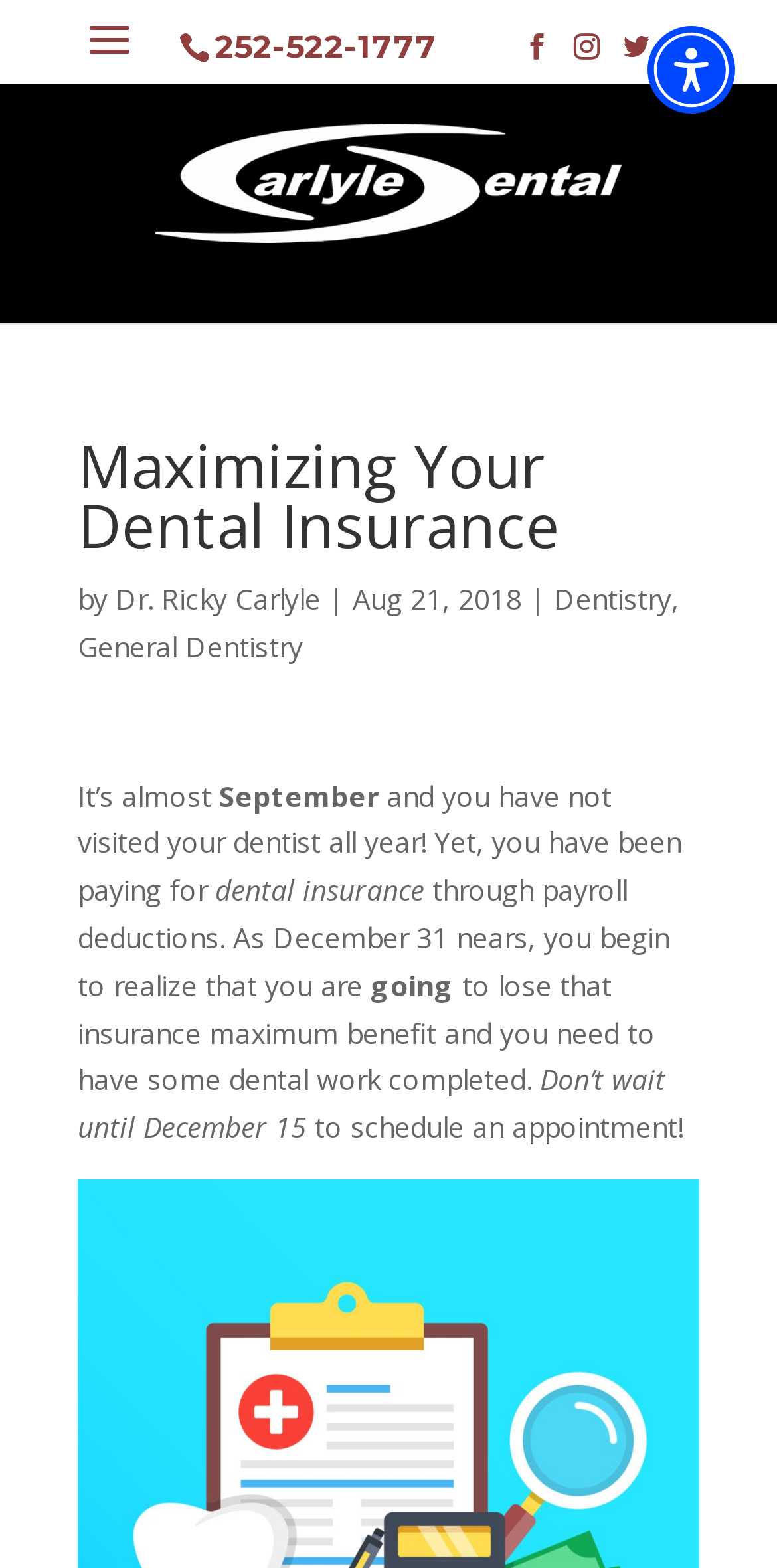What type of dentistry is mentioned in the article?
Analyze the screenshot and provide a detailed answer to the question.

I found the type of dentistry by looking at the link element with the text 'General Dentistry' which is located below the heading 'Maximizing Your Dental Insurance'.